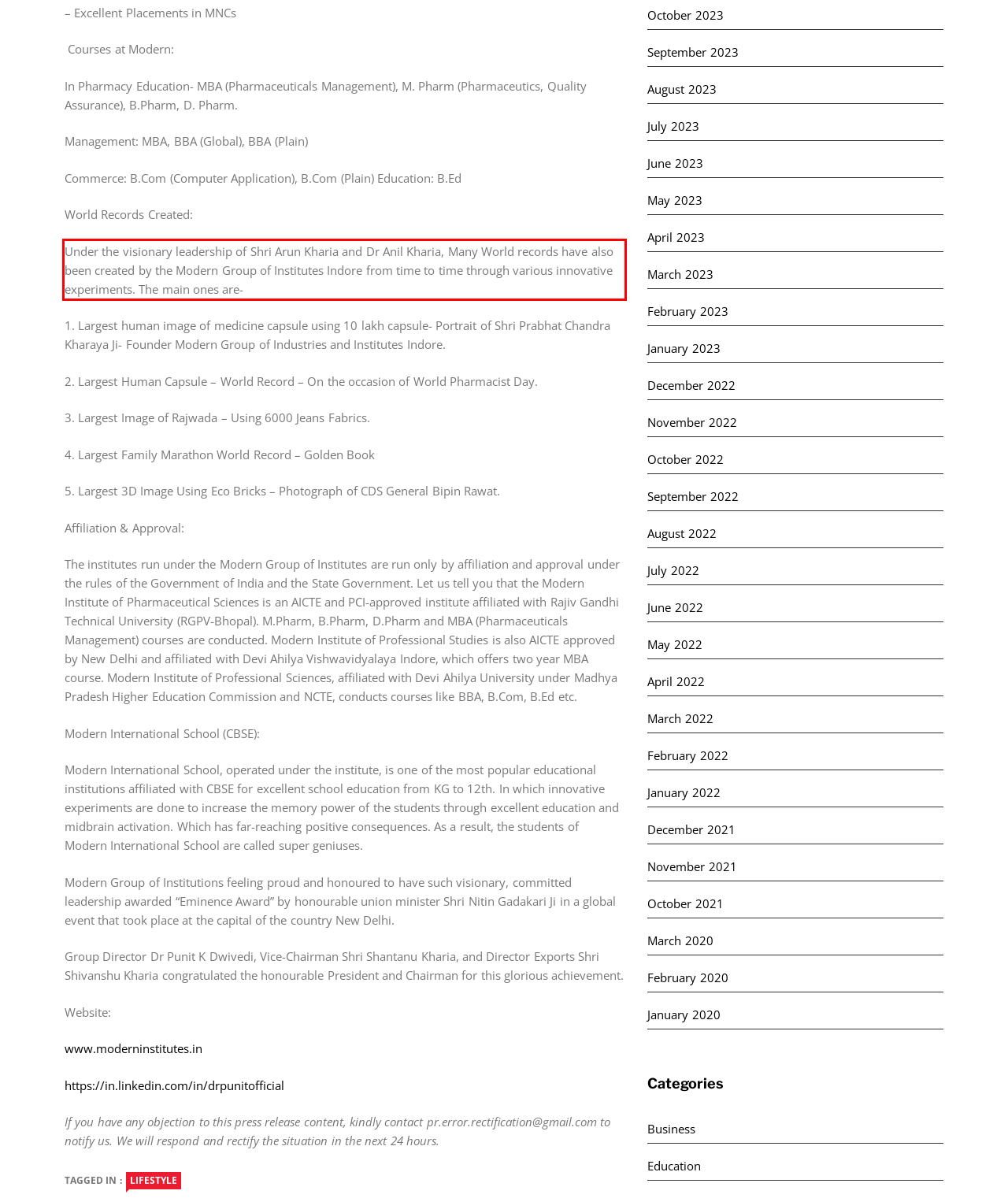Identify and extract the text within the red rectangle in the screenshot of the webpage.

Under the visionary leadership of Shri Arun Kharia and Dr Anil Kharia, Many World records have also been created by the Modern Group of Institutes Indore from time to time through various innovative experiments. The main ones are-